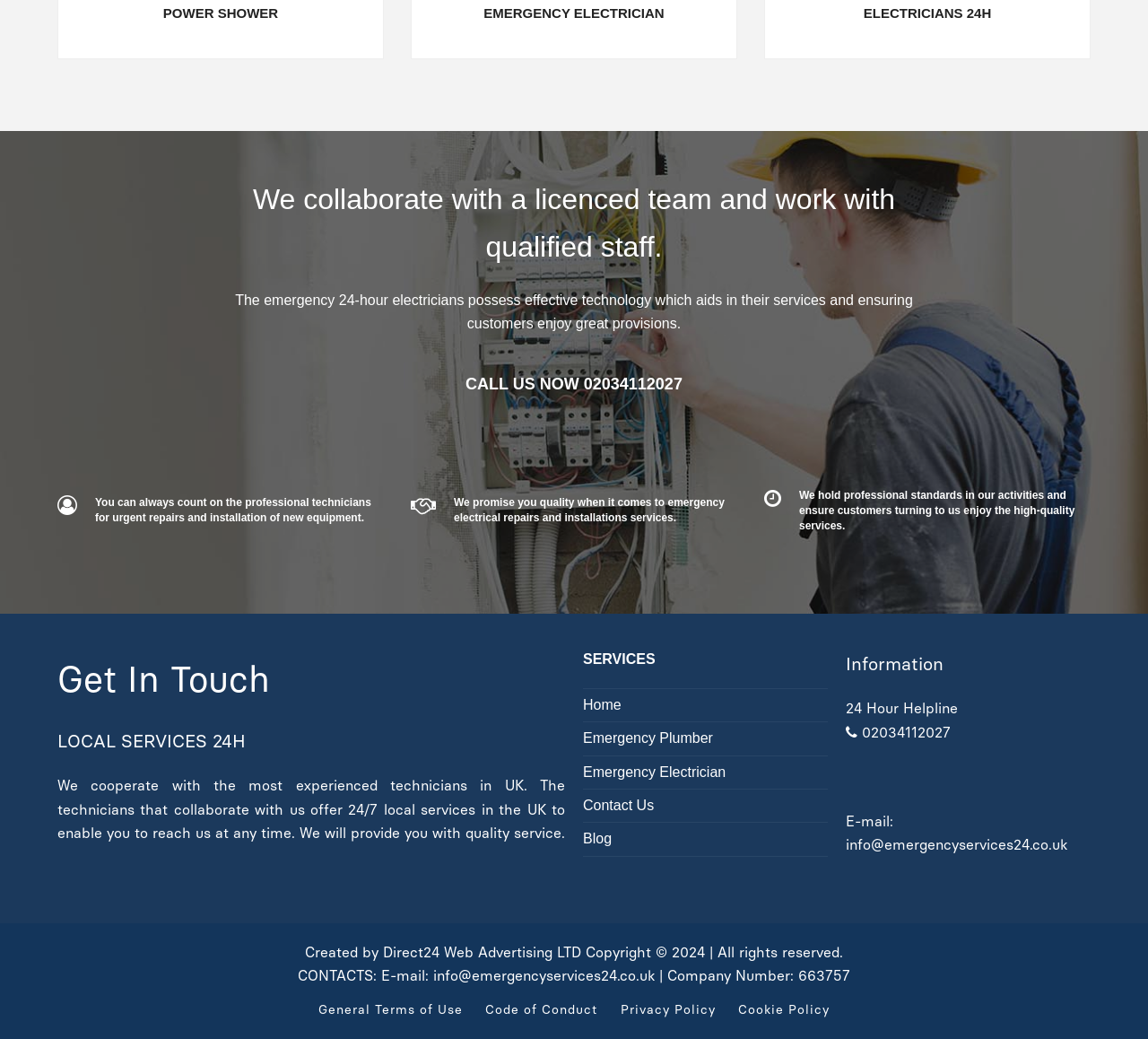Please determine the bounding box coordinates of the element's region to click in order to carry out the following instruction: "Click on 'Emergency Electrician'". The coordinates should be four float numbers between 0 and 1, i.e., [left, top, right, bottom].

[0.508, 0.735, 0.632, 0.75]